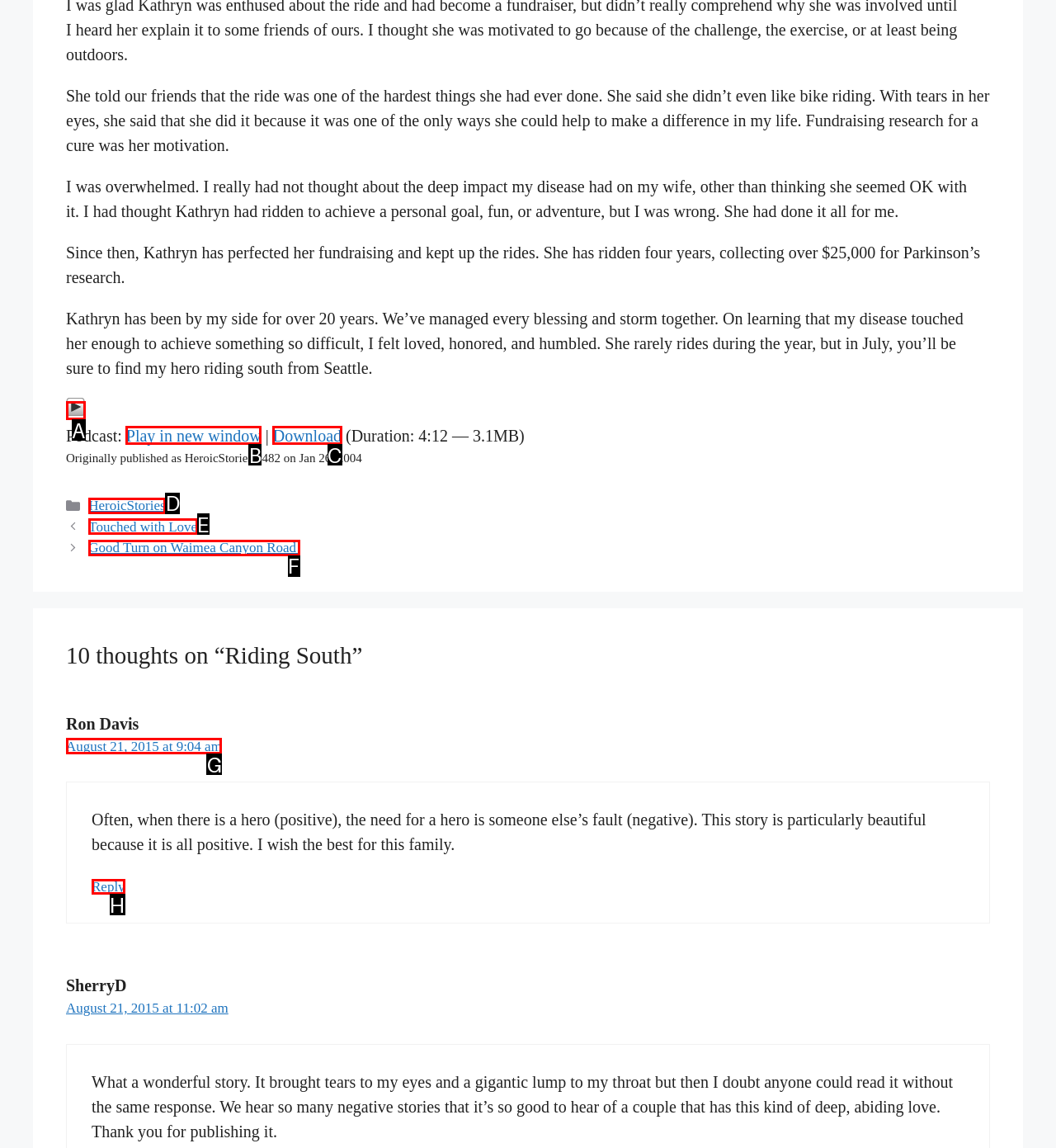Tell me which one HTML element I should click to complete the following task: Post a comment Answer with the option's letter from the given choices directly.

None